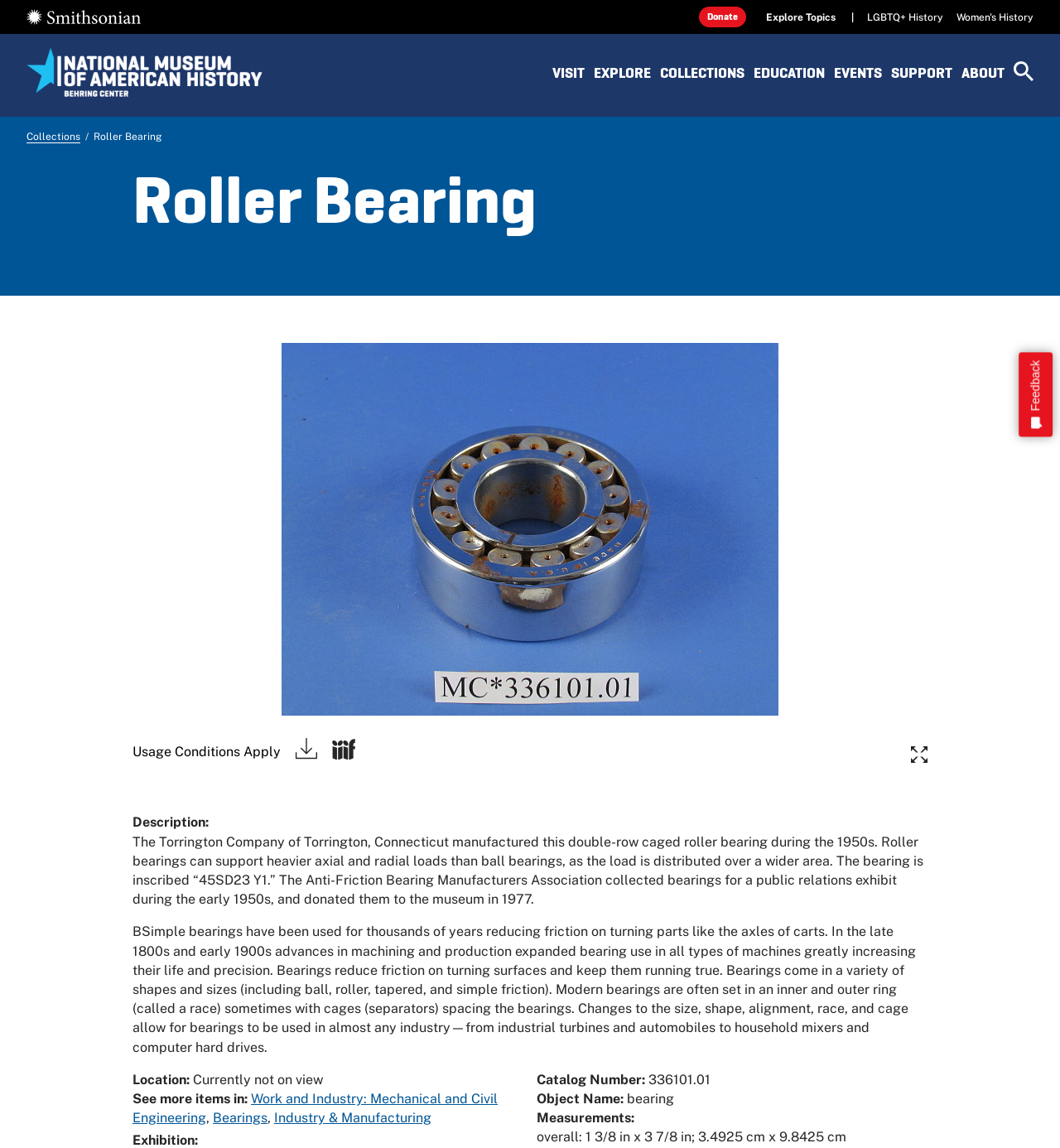Give a one-word or one-phrase response to the question: 
What is the catalog number of the roller bearing?

336101.01